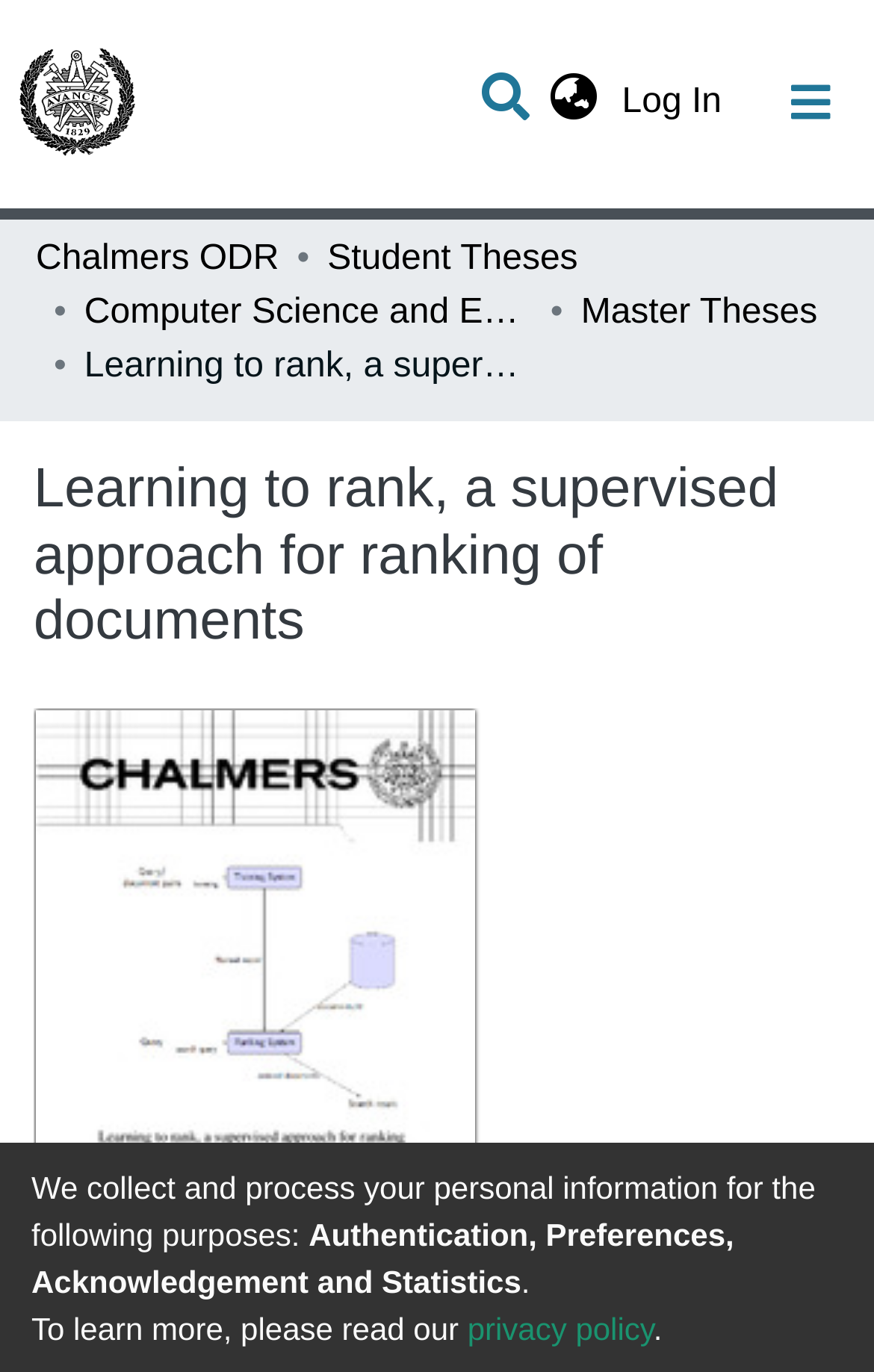Determine the bounding box coordinates of the region I should click to achieve the following instruction: "Switch the language". Ensure the bounding box coordinates are four float numbers between 0 and 1, i.e., [left, top, right, bottom].

[0.612, 0.056, 0.701, 0.095]